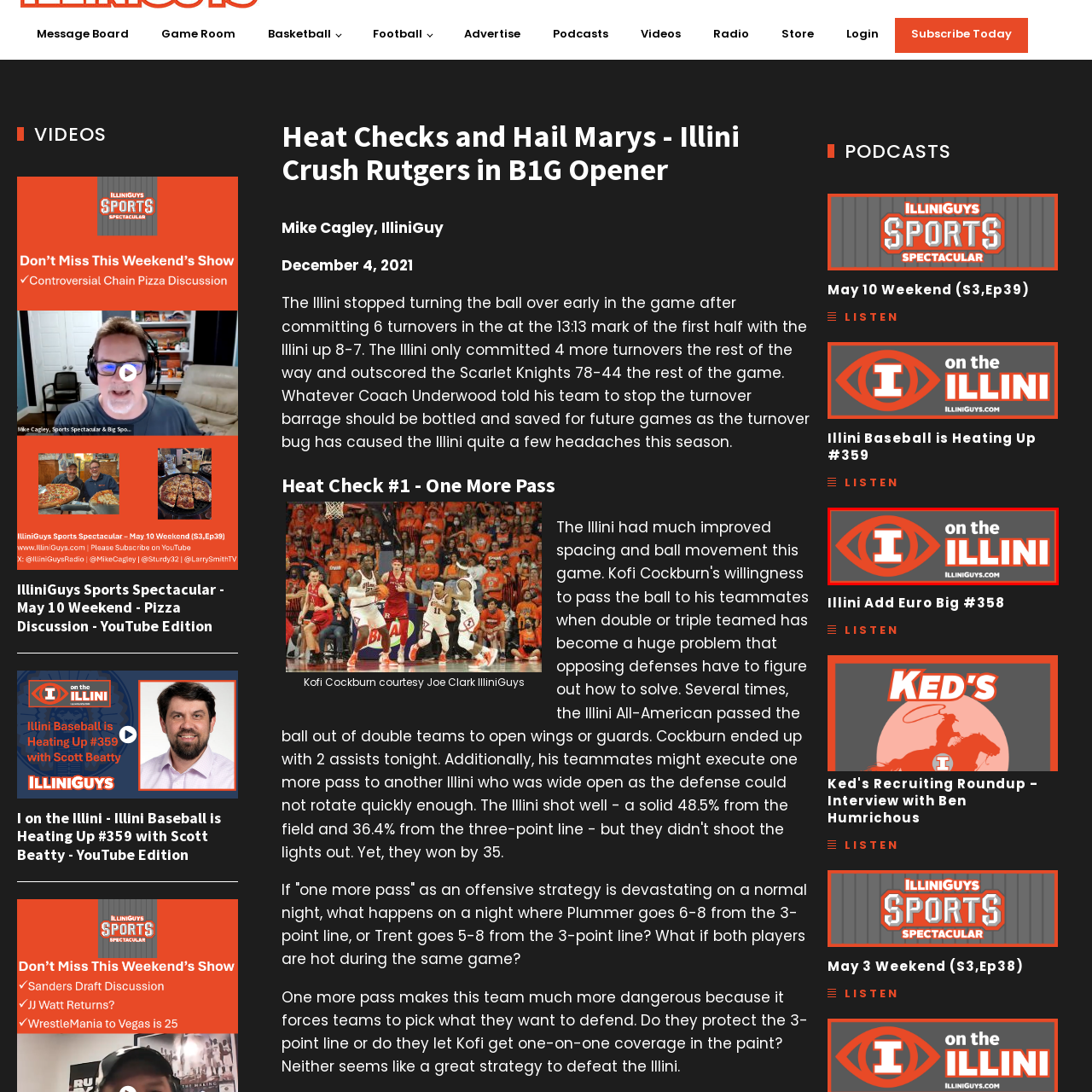Offer a detailed explanation of the image encased within the red boundary.

The image features a vibrant logo with the text "I on the Illini" prominently displayed. The logo utilizes an eye graphic, symbolizing watchfulness and insight into Illinois sports. The color scheme combines bold orange and white against a dark gray background, enhancing visibility and impact. Below the main title, the website address "illiniGUYS.com" is presented, connecting viewers with additional content related to Illinois athletics. This logo represents a platform focused on sports analysis, discussions, and updates relevant to the Illinois sports community.